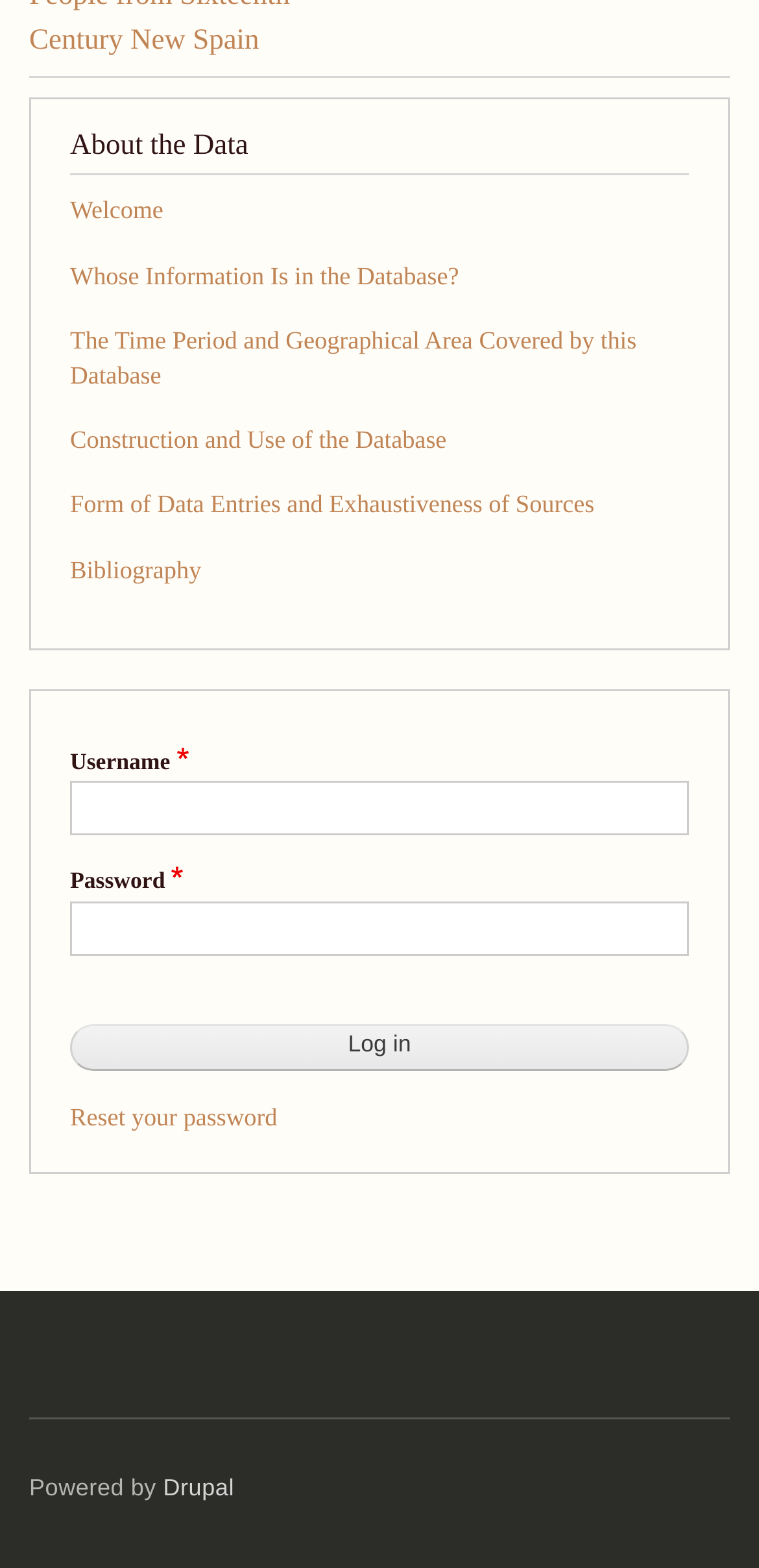Provide a single word or phrase answer to the question: 
What is the purpose of the 'Username' textbox?

To input username